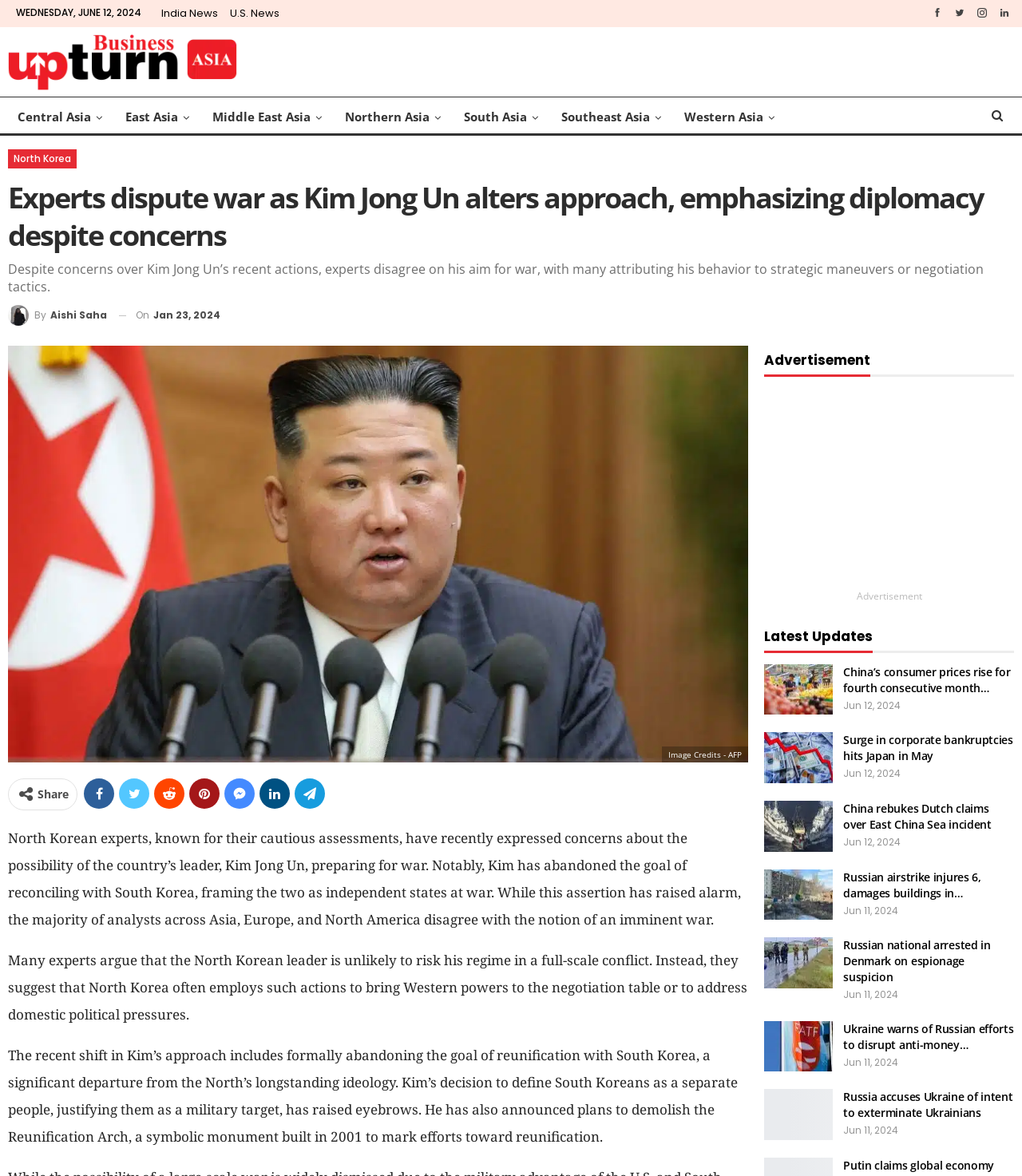Determine the bounding box coordinates of the region I should click to achieve the following instruction: "Click on the 'By Aishi Saha' link". Ensure the bounding box coordinates are four float numbers between 0 and 1, i.e., [left, top, right, bottom].

[0.008, 0.259, 0.105, 0.277]